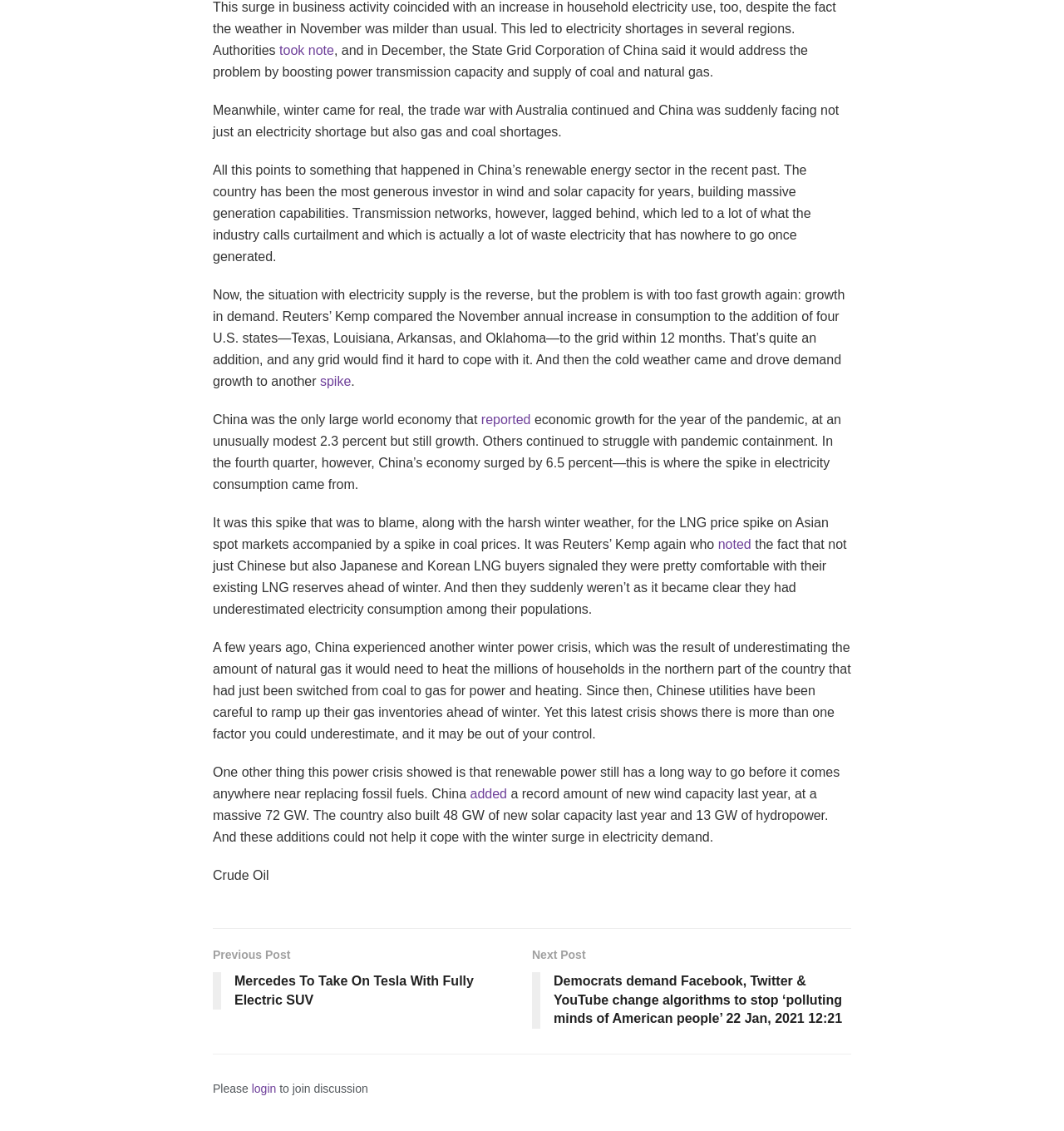Given the element description took note, predict the bounding box coordinates for the UI element in the webpage screenshot. The format should be (top-left x, top-left y, bottom-right x, bottom-right y), and the values should be between 0 and 1.

[0.263, 0.038, 0.314, 0.051]